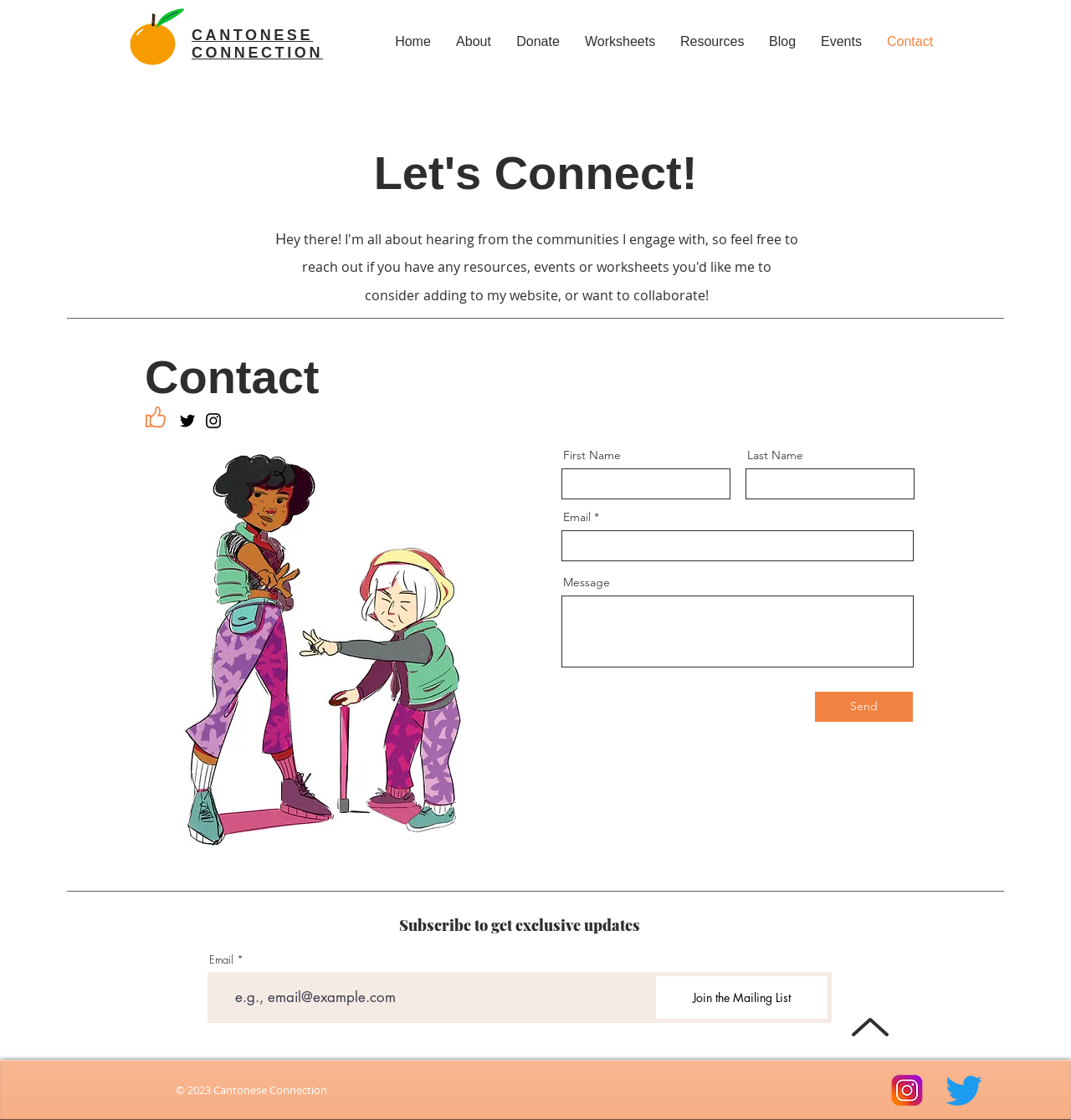What is the purpose of the form?
Please interpret the details in the image and answer the question thoroughly.

The form on the webpage has fields for first name, last name, email, and message, which suggests that it is intended for users to contact the organization. The presence of a 'Send' button further supports this conclusion.